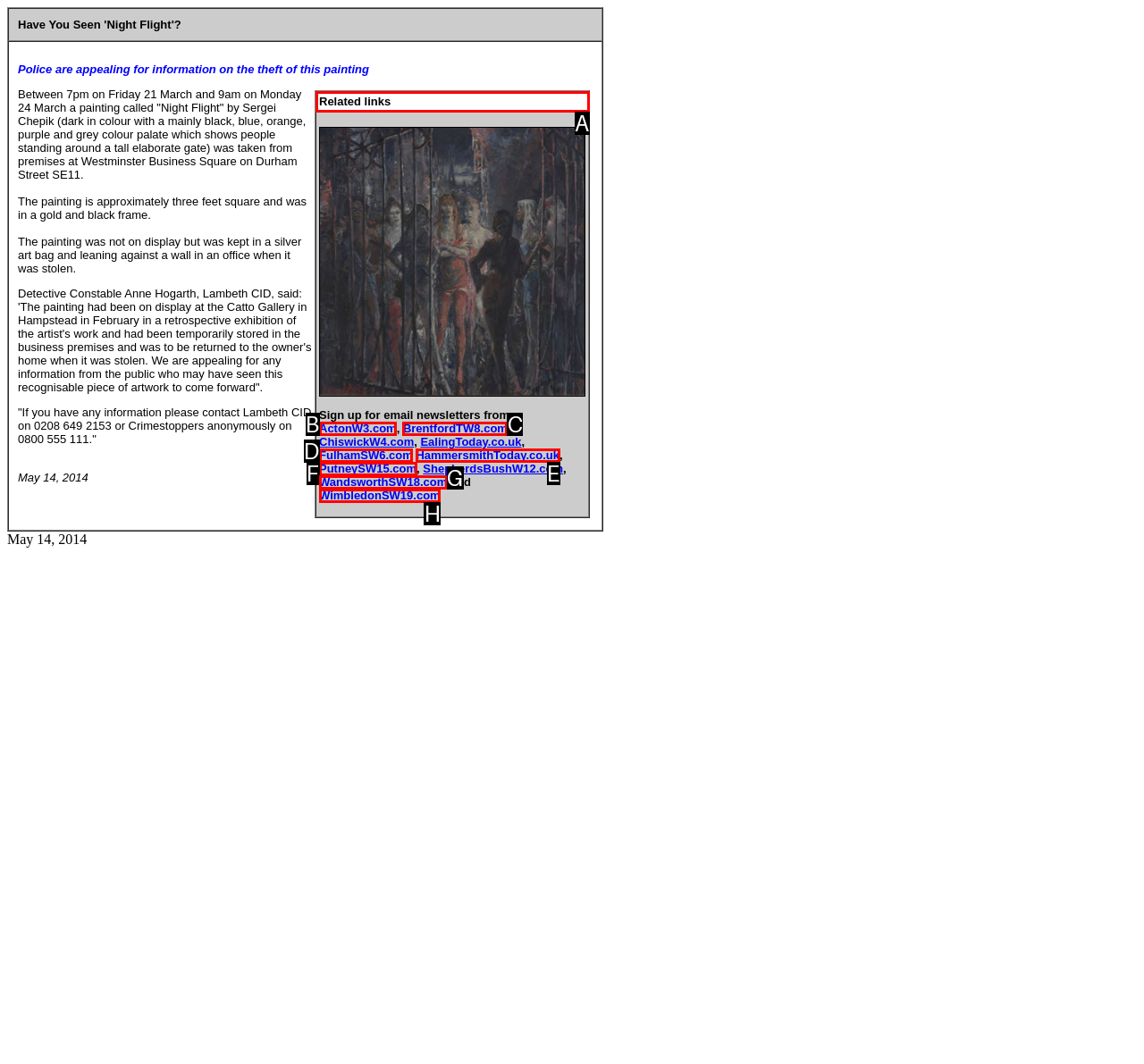For the given instruction: Click on 'Related links', determine which boxed UI element should be clicked. Answer with the letter of the corresponding option directly.

A